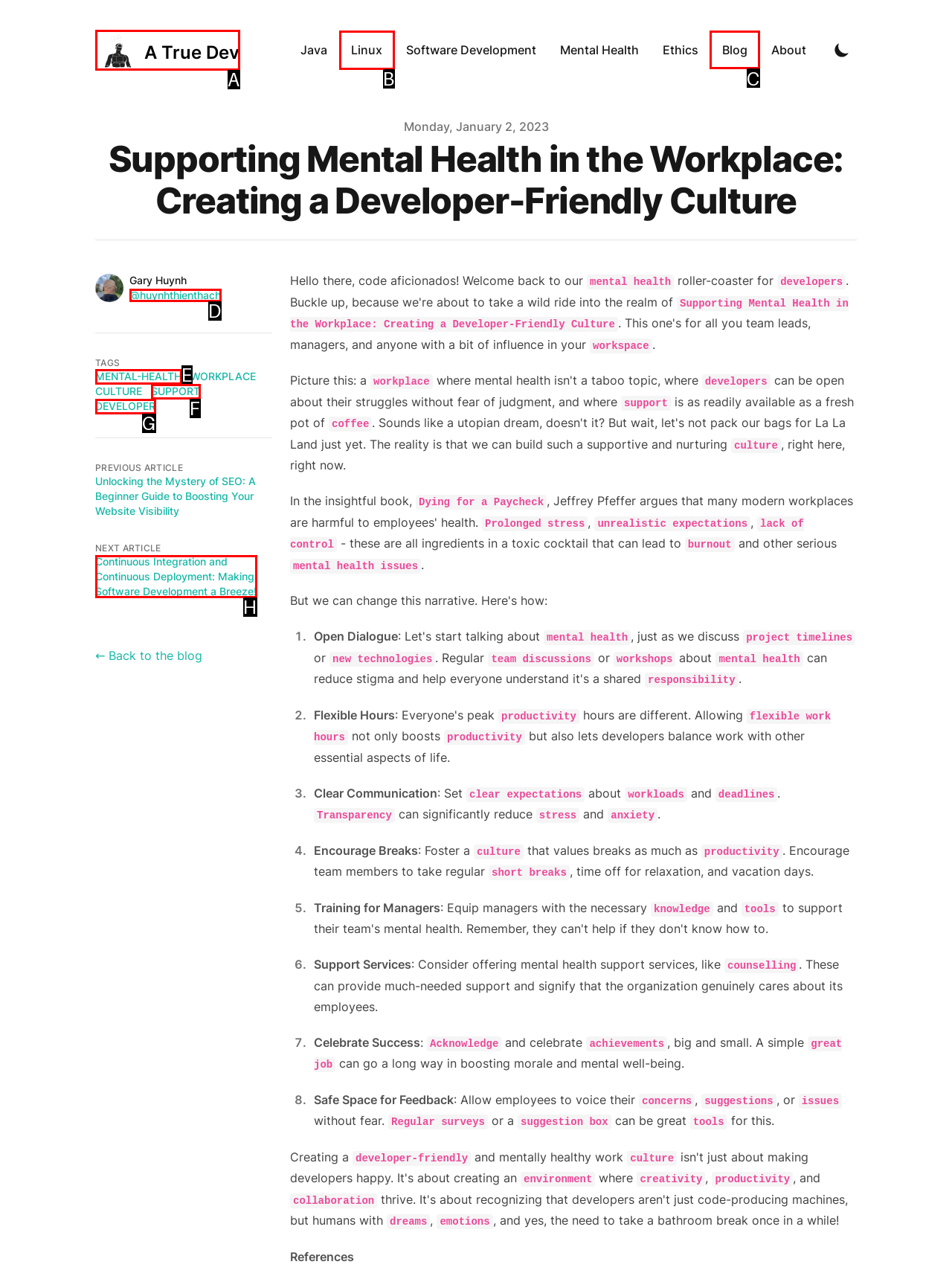Choose the letter of the UI element necessary for this task: Read the blog
Answer with the correct letter.

C